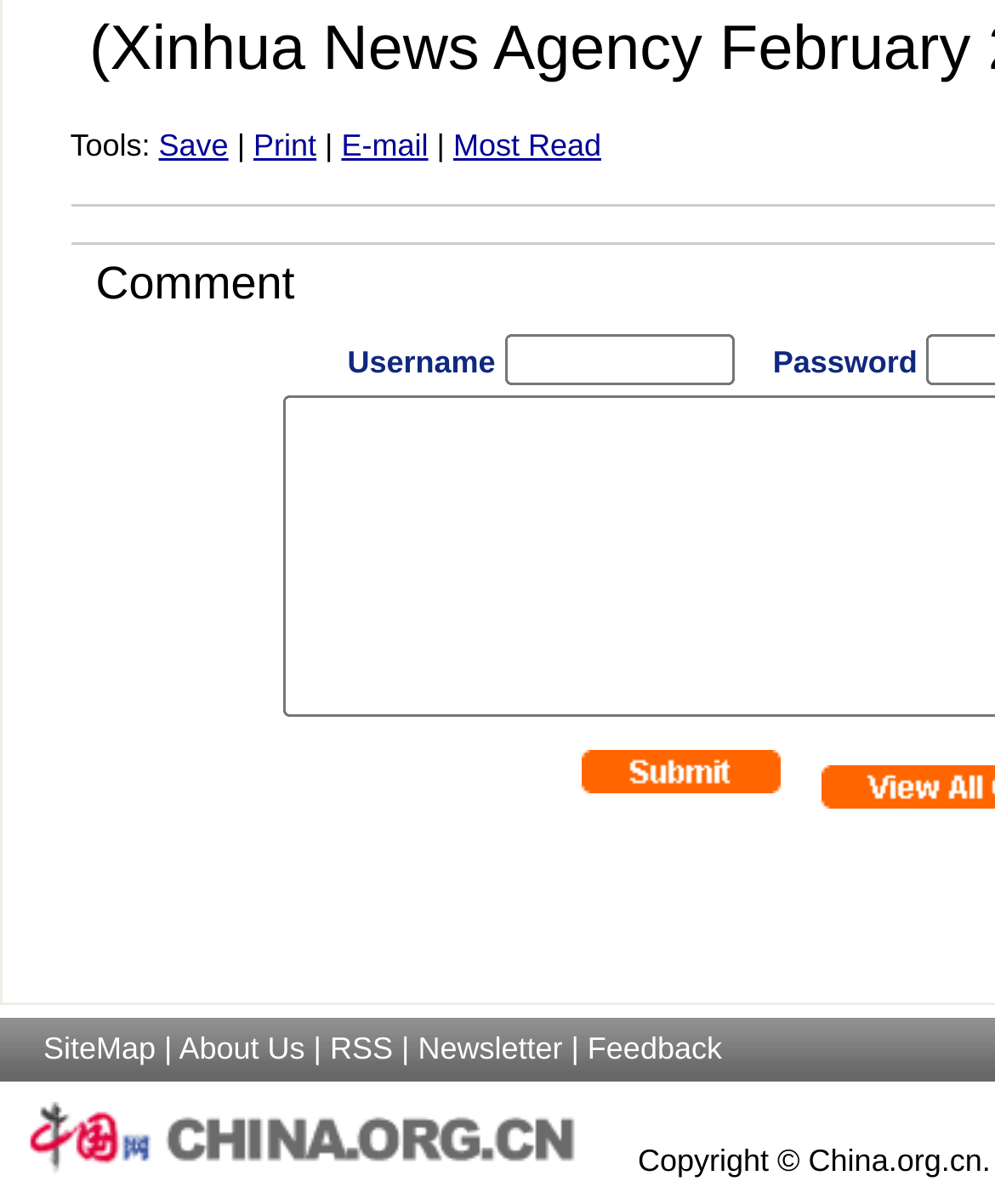What is the purpose of the textbox?
Refer to the image and give a detailed response to the question.

The textbox is located near the 'Most Read' link and has a bounding box coordinate of [0.507, 0.278, 0.737, 0.32]. Based on its position and the presence of a button next to it, I infer that the textbox is used for searching, likely for searching articles or content on the website.